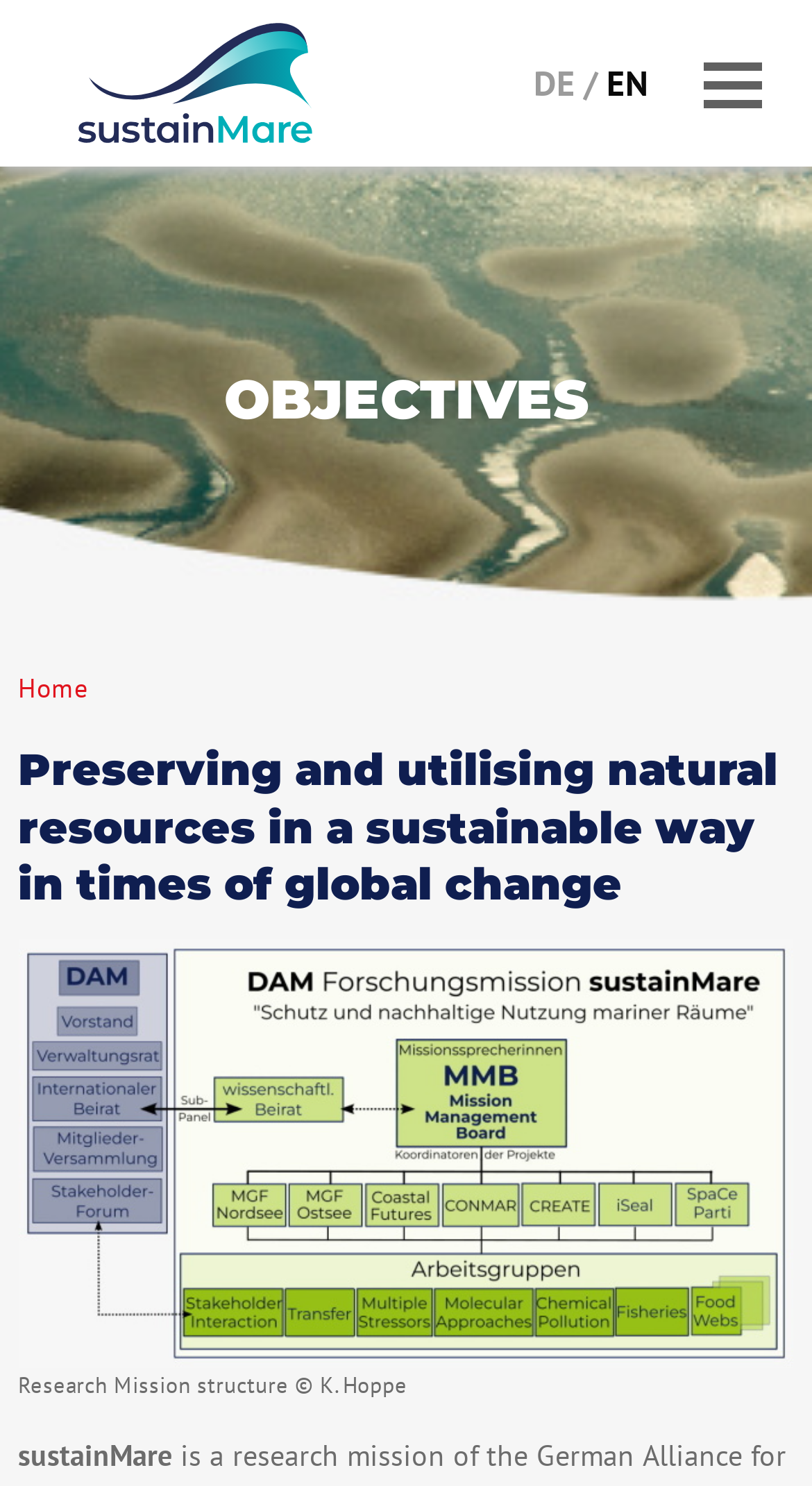Please provide a one-word or short phrase answer to the question:
Who is the copyright holder of the research mission structure?

K. Hoppe